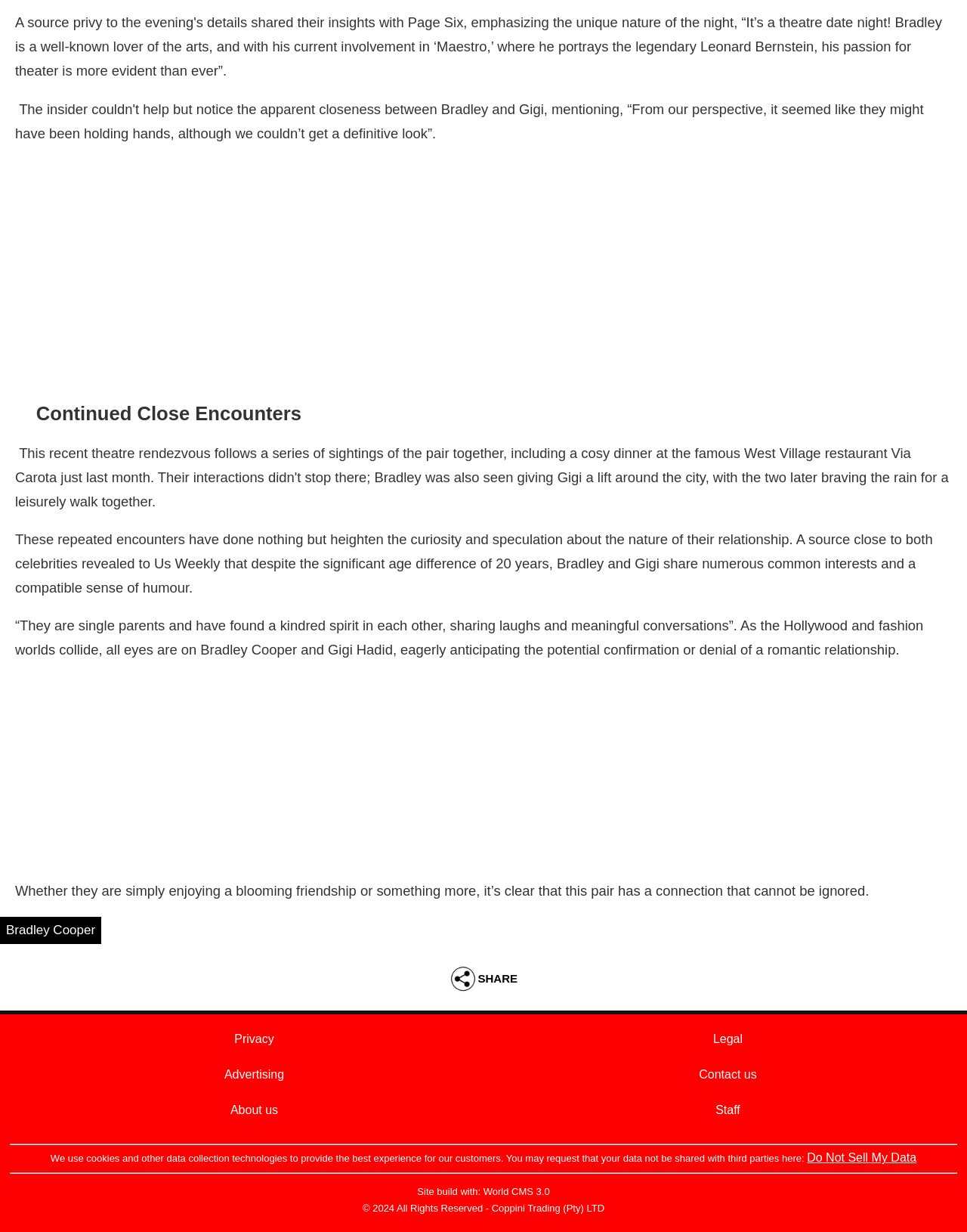What is the profession of the two individuals mentioned?
Based on the image, provide your answer in one word or phrase.

Actor and model